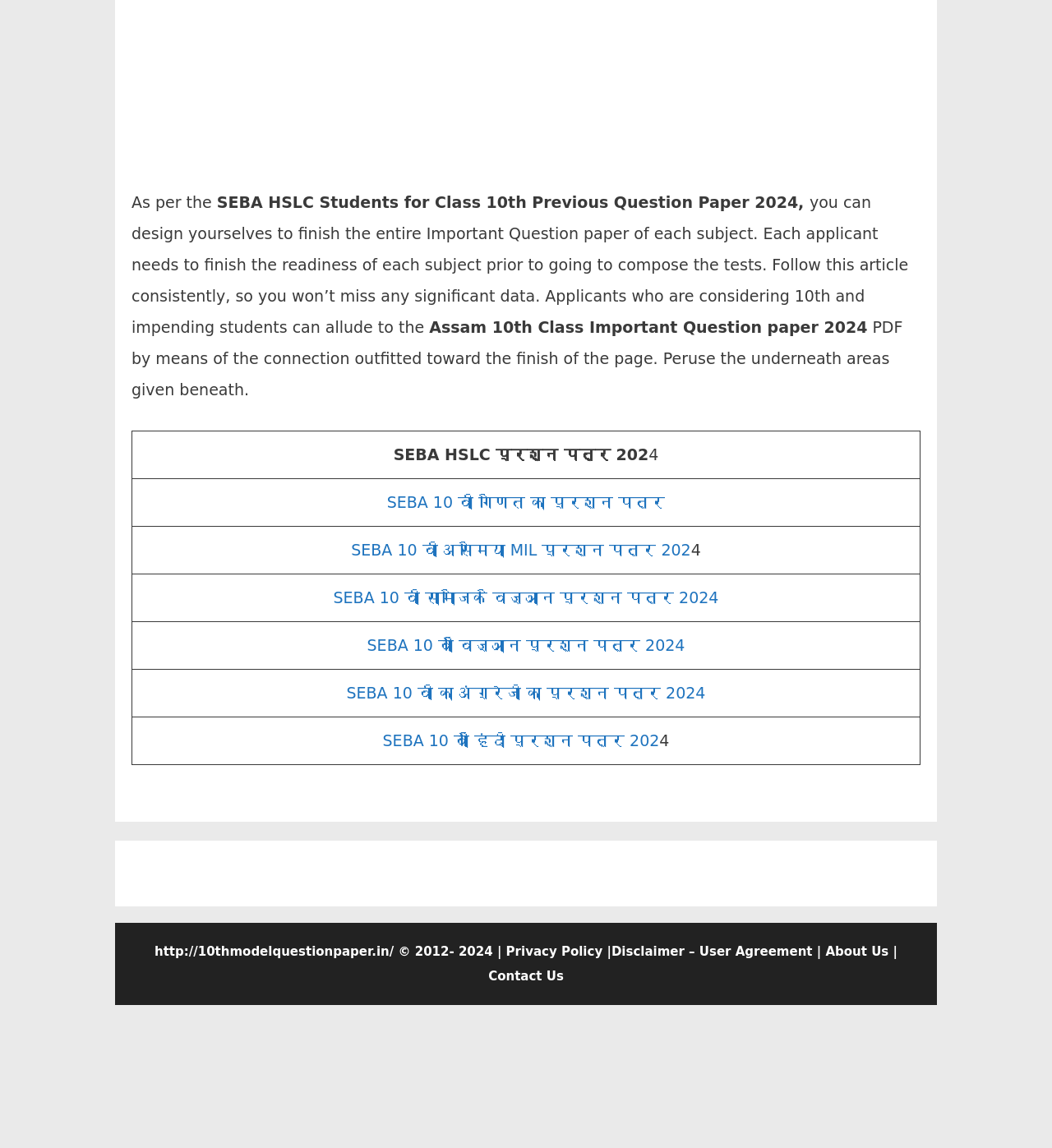Determine the bounding box coordinates of the region to click in order to accomplish the following instruction: "View the LONDON PROPERTIES page". Provide the coordinates as four float numbers between 0 and 1, specifically [left, top, right, bottom].

None